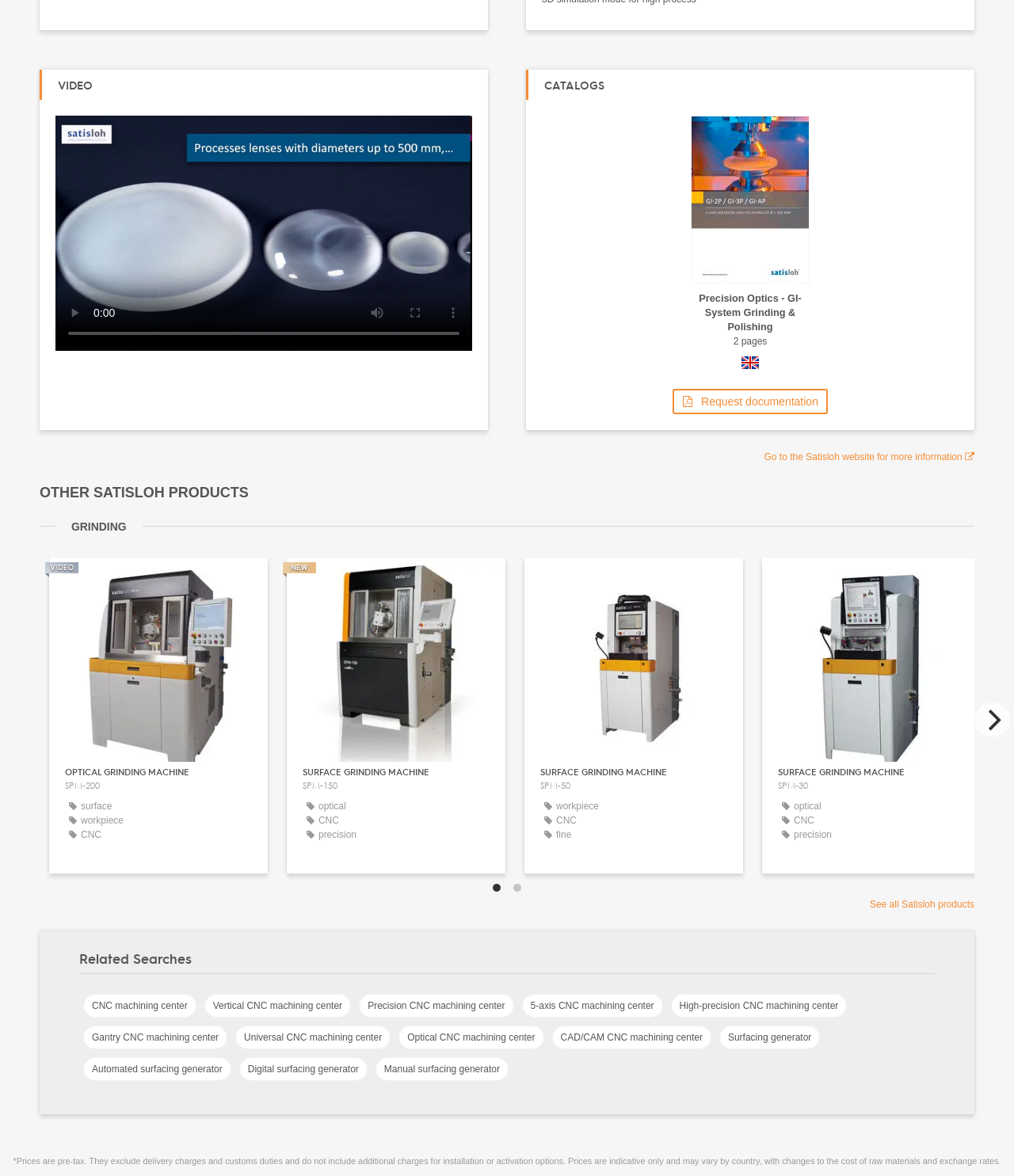What is the purpose of the 'Request documentation' button?
Answer briefly with a single word or phrase based on the image.

To request documentation